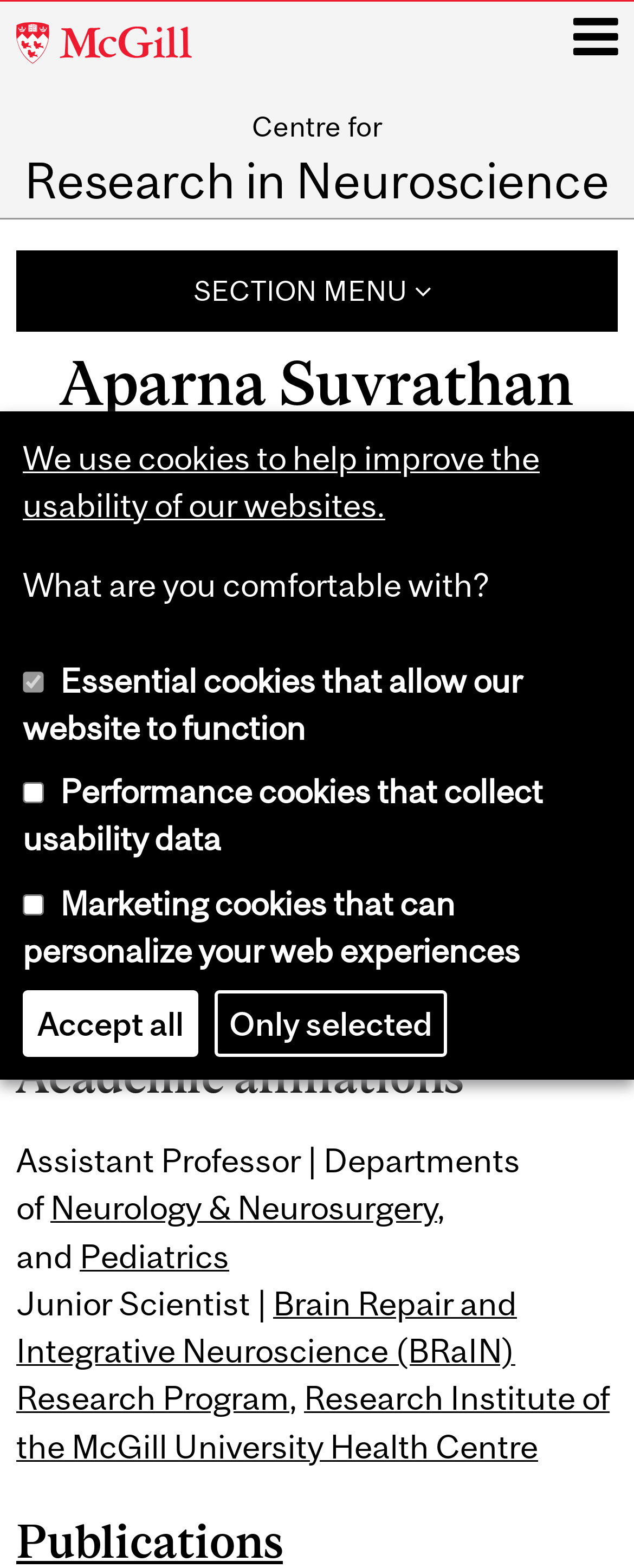From the element description: "Pediatrics", extract the bounding box coordinates of the UI element. The coordinates should be expressed as four float numbers between 0 and 1, in the order [left, top, right, bottom].

[0.126, 0.789, 0.362, 0.813]